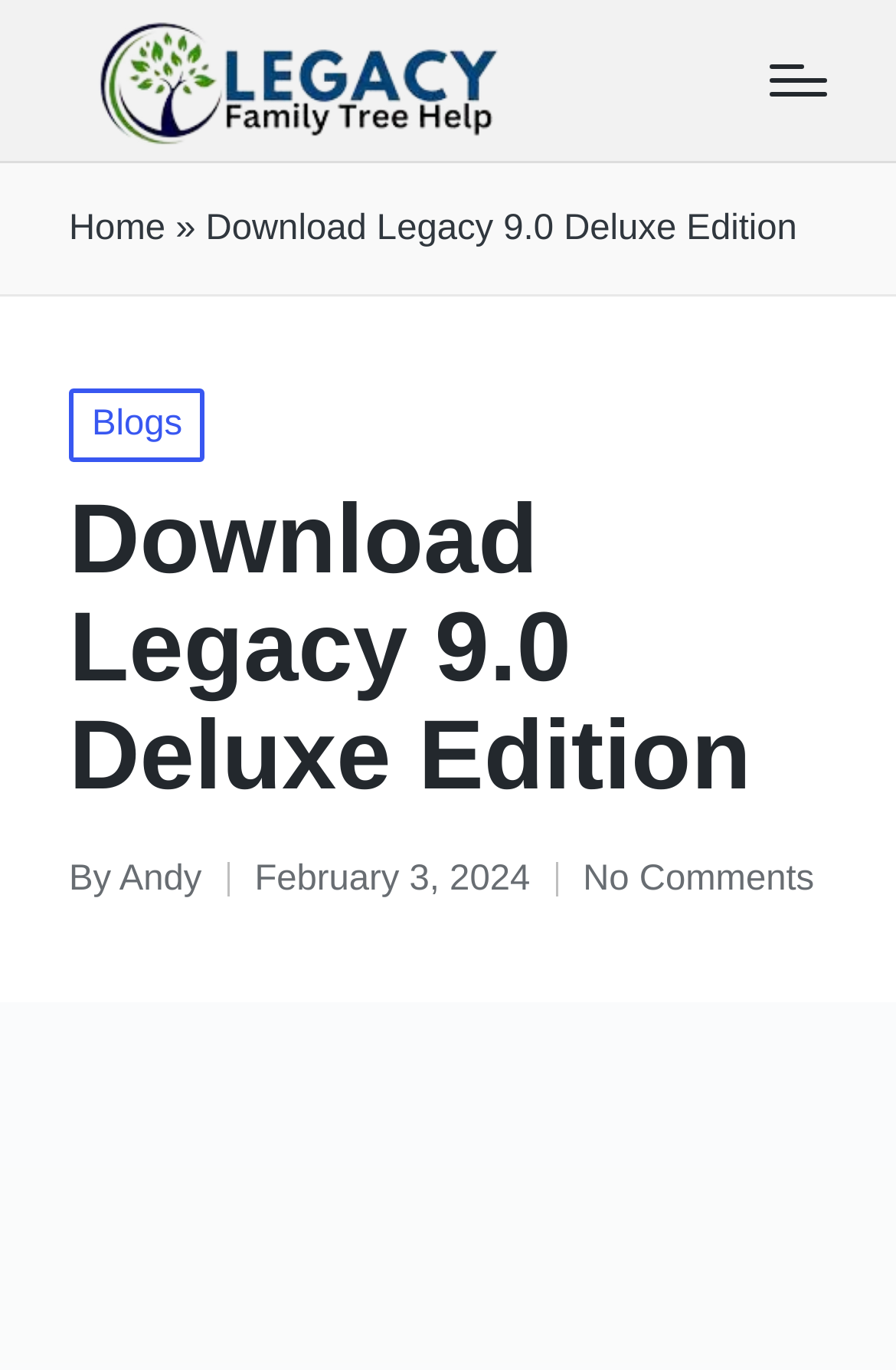Please give a one-word or short phrase response to the following question: 
What is the name of the deluxe edition?

Legacy 9.0